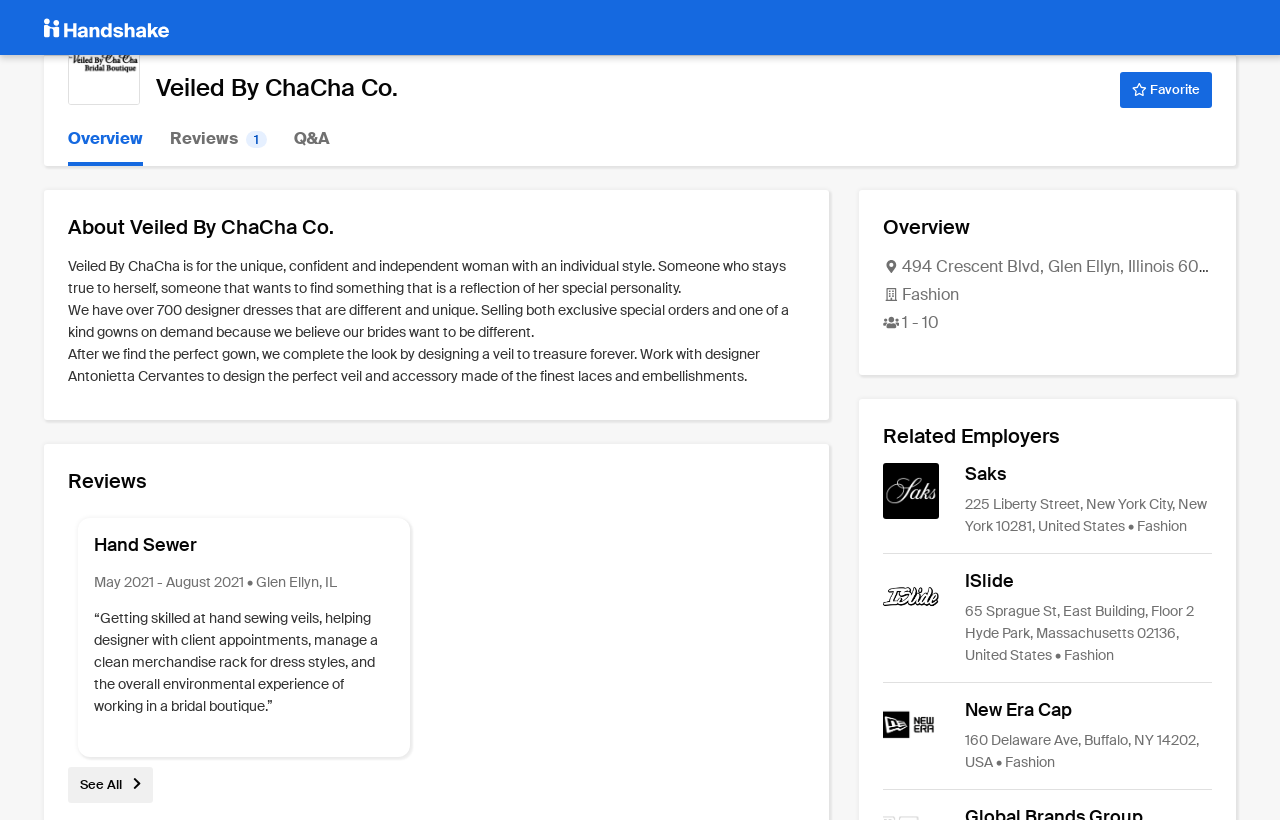From the details in the image, provide a thorough response to the question: How many related employers are there?

There are three related employers listed in the 'Related Employers' section: Saks, ISlide, and New Era Cap. There may be more, but at least three are shown.